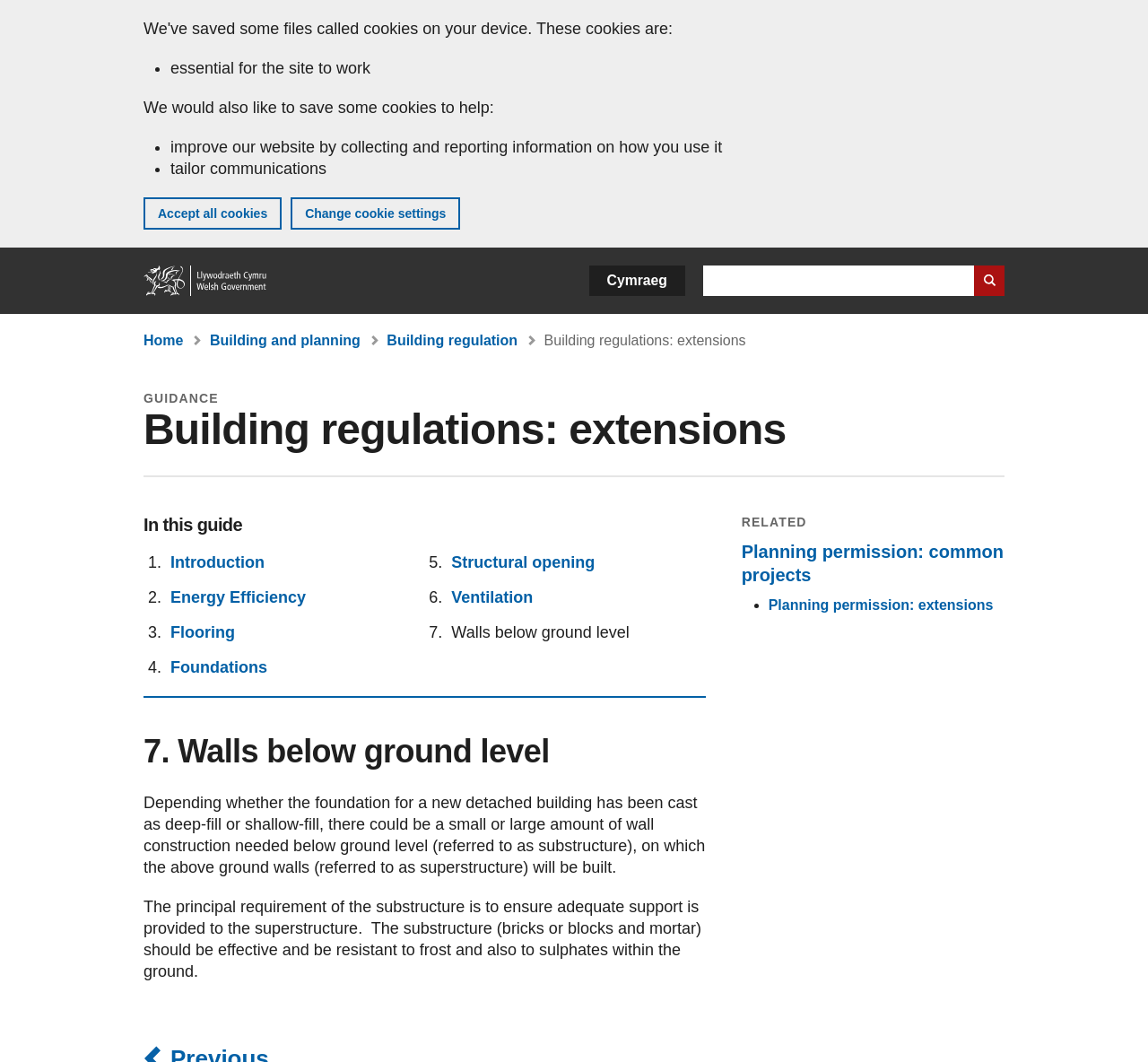Please identify the bounding box coordinates of the element's region that needs to be clicked to fulfill the following instruction: "Go to the home page". The bounding box coordinates should consist of four float numbers between 0 and 1, i.e., [left, top, right, bottom].

[0.125, 0.25, 0.234, 0.279]